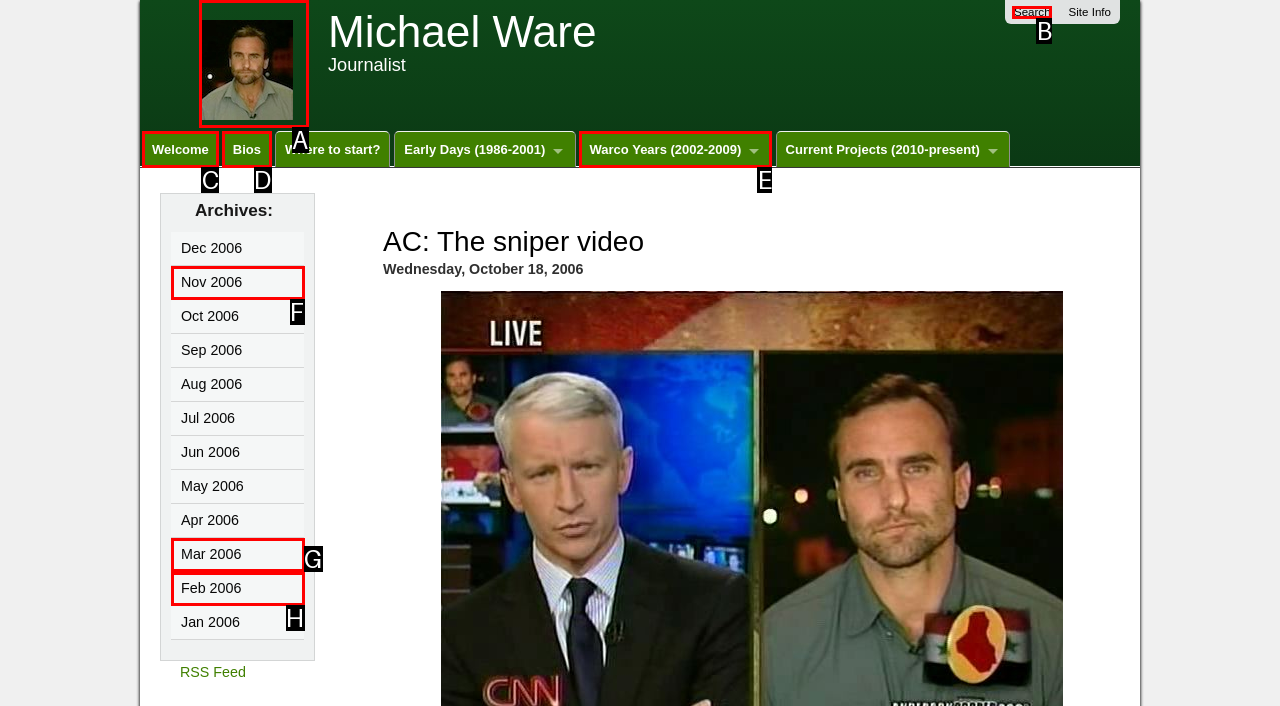Choose the letter of the option you need to click to Click the site logo. Answer with the letter only.

A